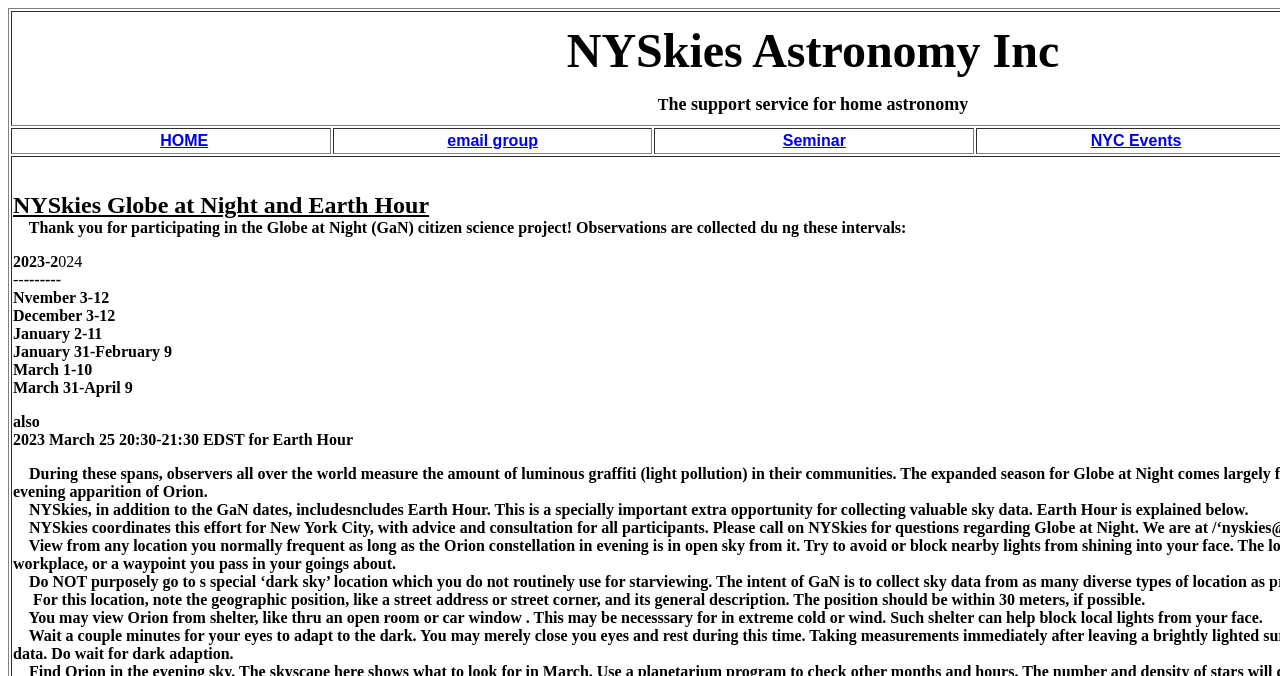How many links are in the top navigation bar? Based on the image, give a response in one word or a short phrase.

4